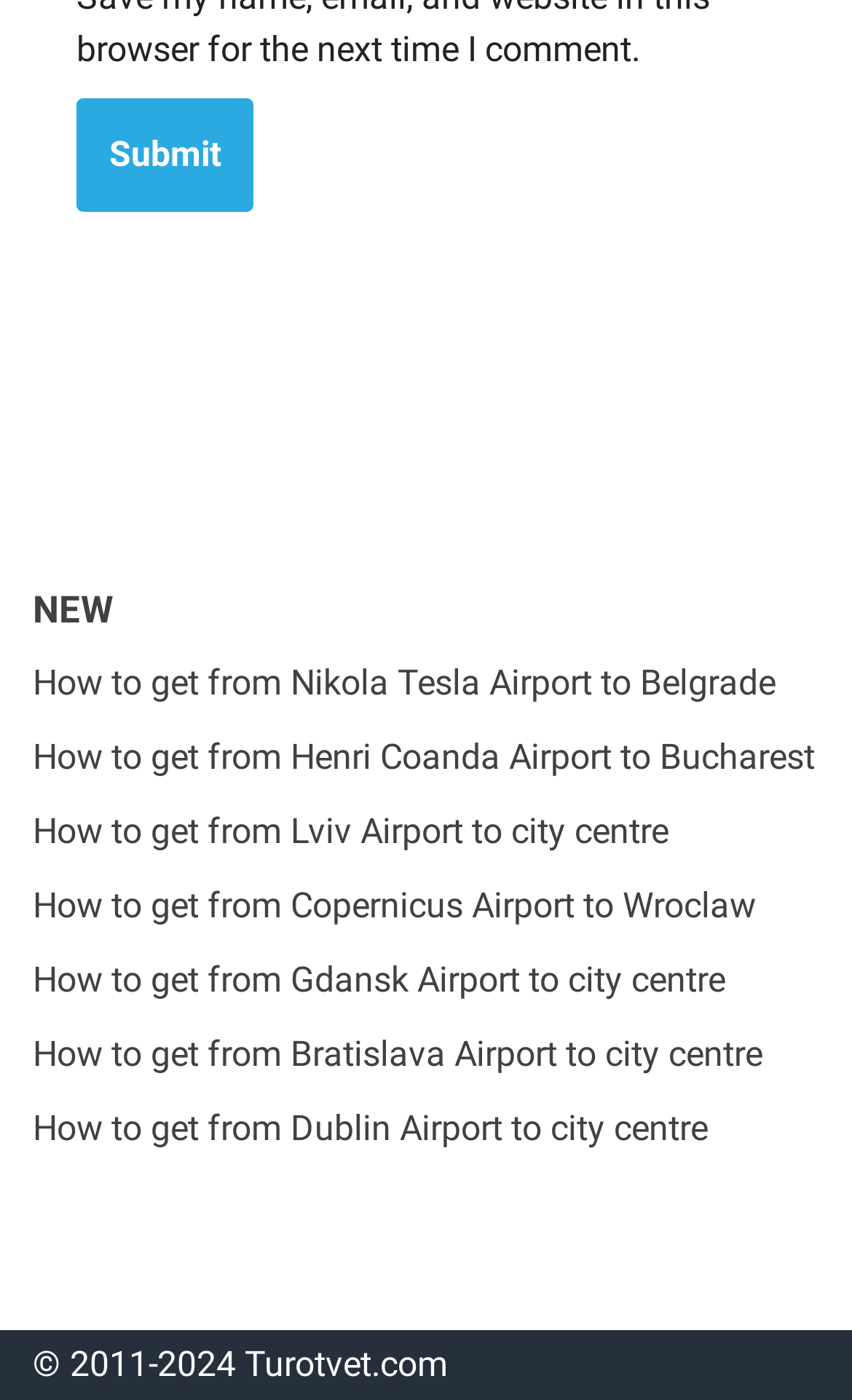Determine the bounding box coordinates for the area that needs to be clicked to fulfill this task: "Read about how to get from Nikola Tesla Airport to Belgrade". The coordinates must be given as four float numbers between 0 and 1, i.e., [left, top, right, bottom].

[0.038, 0.473, 0.91, 0.502]